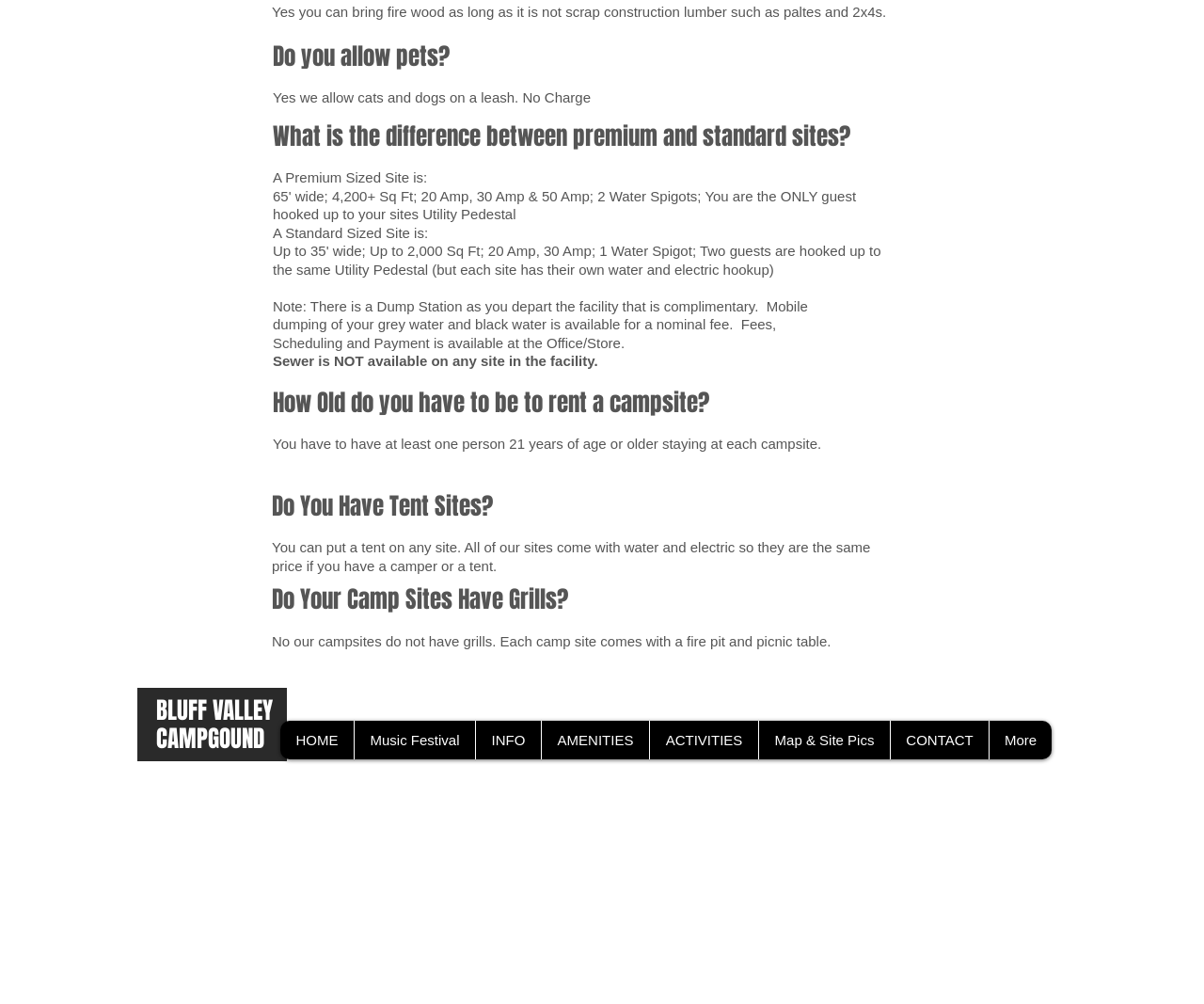Can you identify the bounding box coordinates of the clickable region needed to carry out this instruction: 'Click on AMENITIES'? The coordinates should be four float numbers within the range of 0 to 1, stated as [left, top, right, bottom].

[0.449, 0.718, 0.539, 0.756]